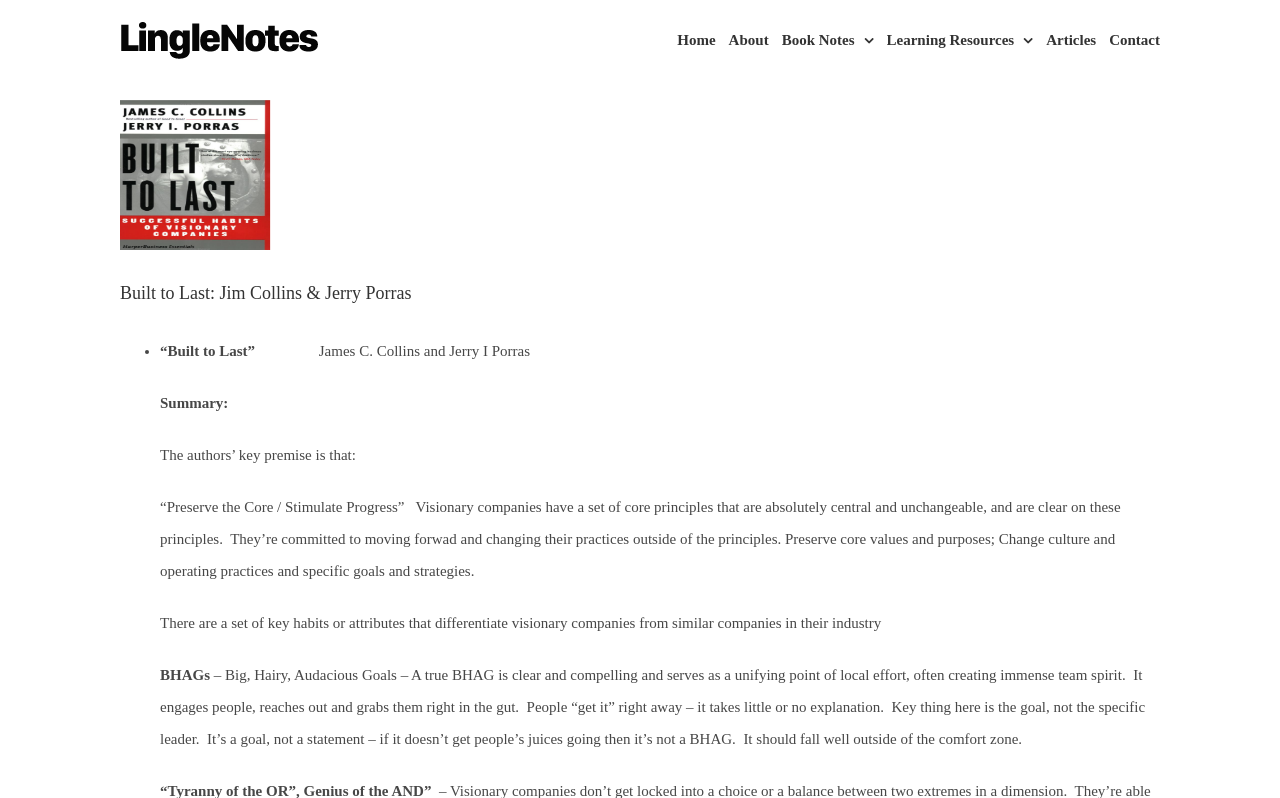How many main menu items are there?
Use the screenshot to answer the question with a single word or phrase.

6